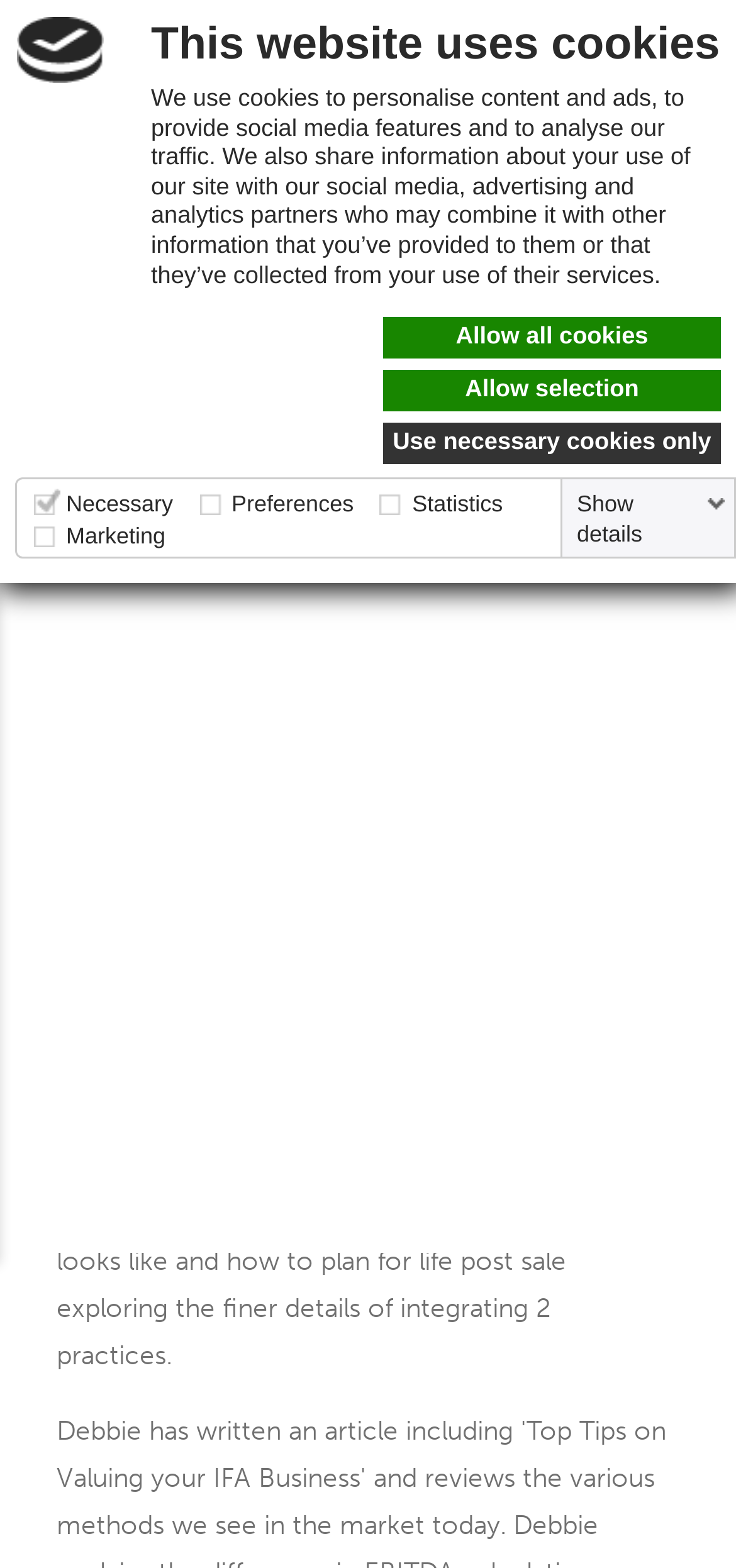What is the topic of the latest article?
Provide a concise answer using a single word or phrase based on the image.

Wealth Holdings Articles